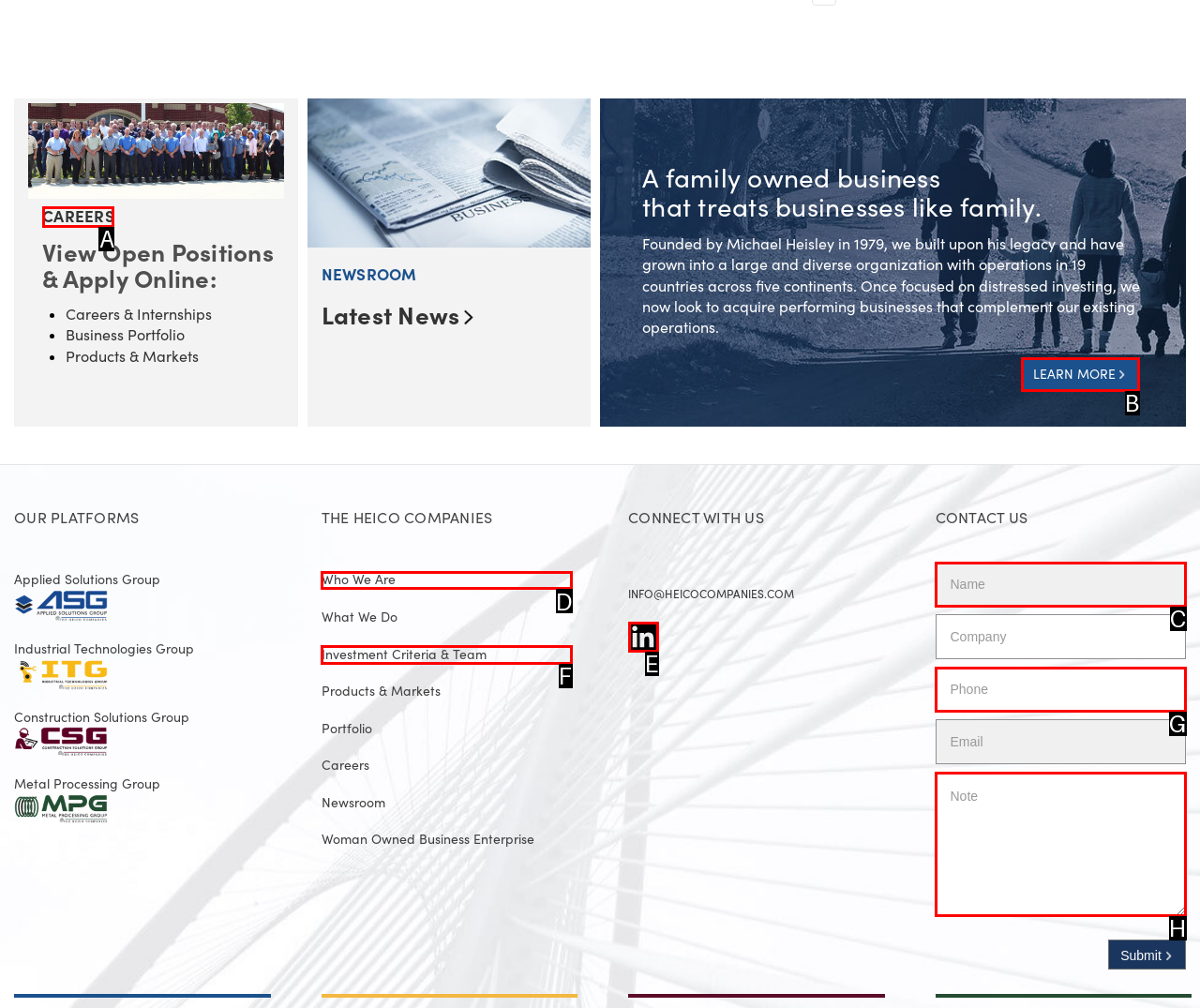Based on the given description: name="customer_name" placeholder="Name", identify the correct option and provide the corresponding letter from the given choices directly.

C